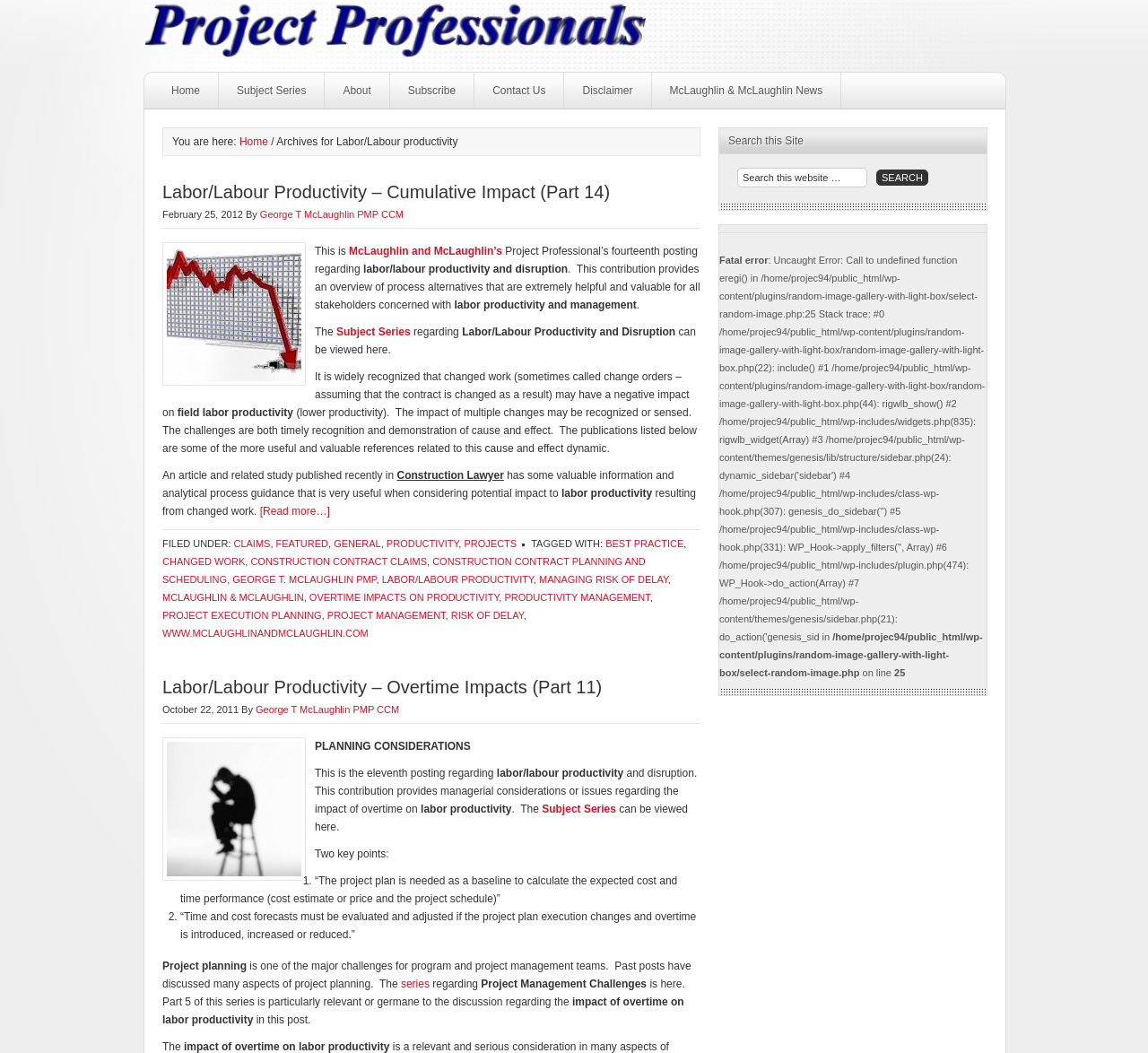Answer the question in one word or a short phrase:
What is the date of the blog post?

February 25, 2012